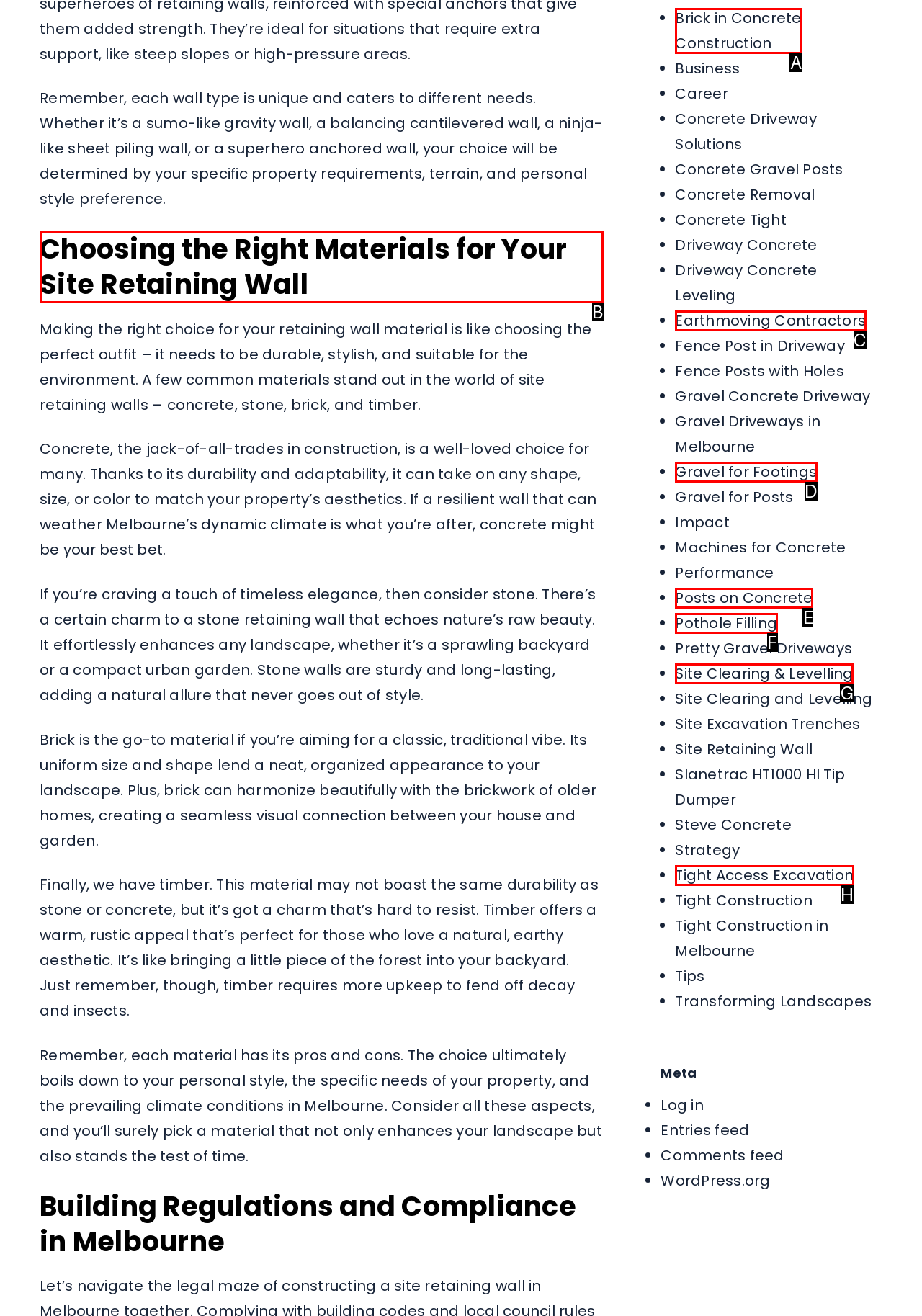Choose the HTML element that should be clicked to achieve this task: Read about 'Choosing the Right Materials for Your Site Retaining Wall'
Respond with the letter of the correct choice.

B